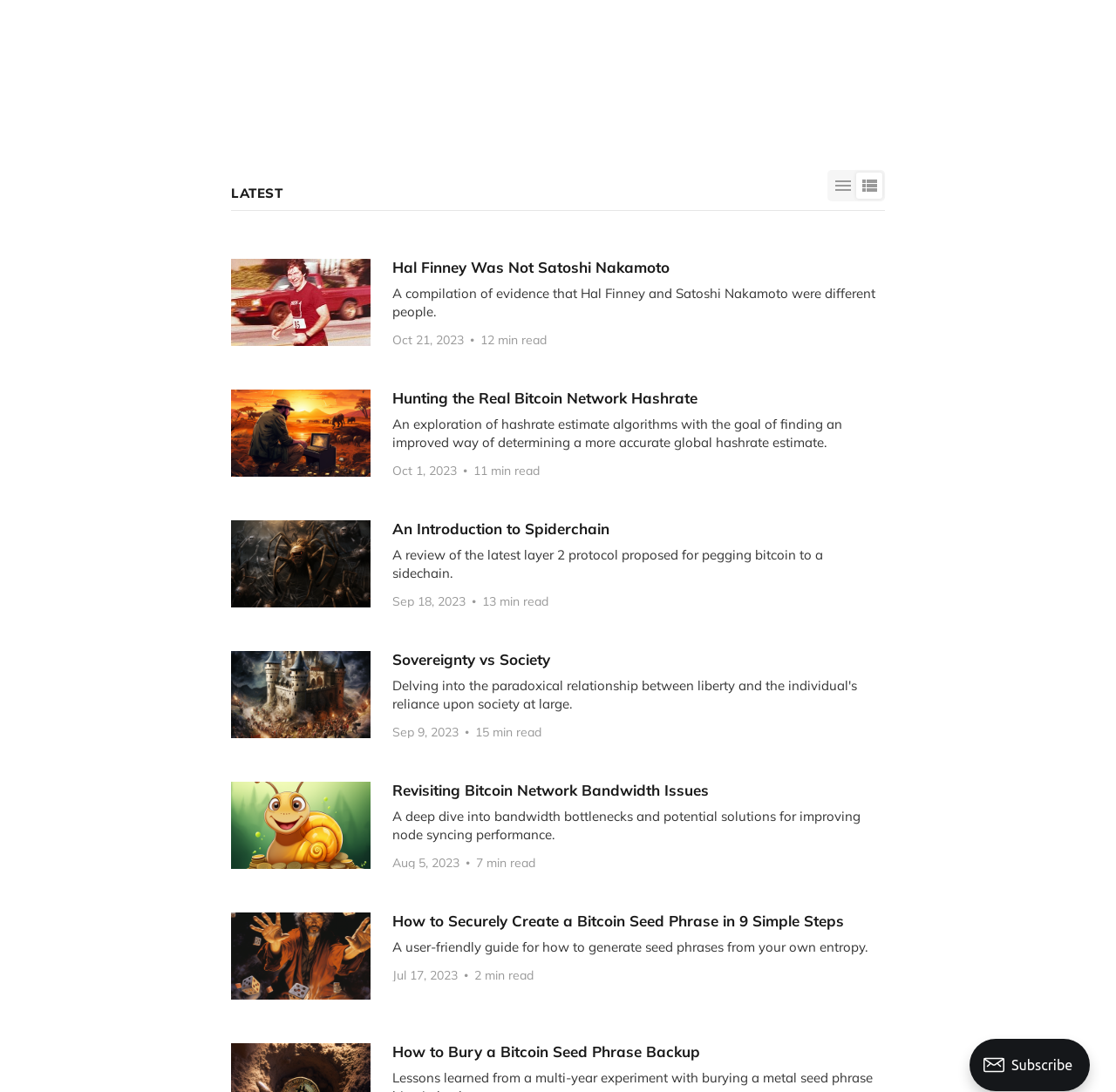Locate the bounding box coordinates of the area to click to fulfill this instruction: "Read the article 'Hal Finney Was Not Satoshi Nakamoto'". The bounding box should be presented as four float numbers between 0 and 1, in the order [left, top, right, bottom].

[0.207, 0.217, 0.793, 0.337]